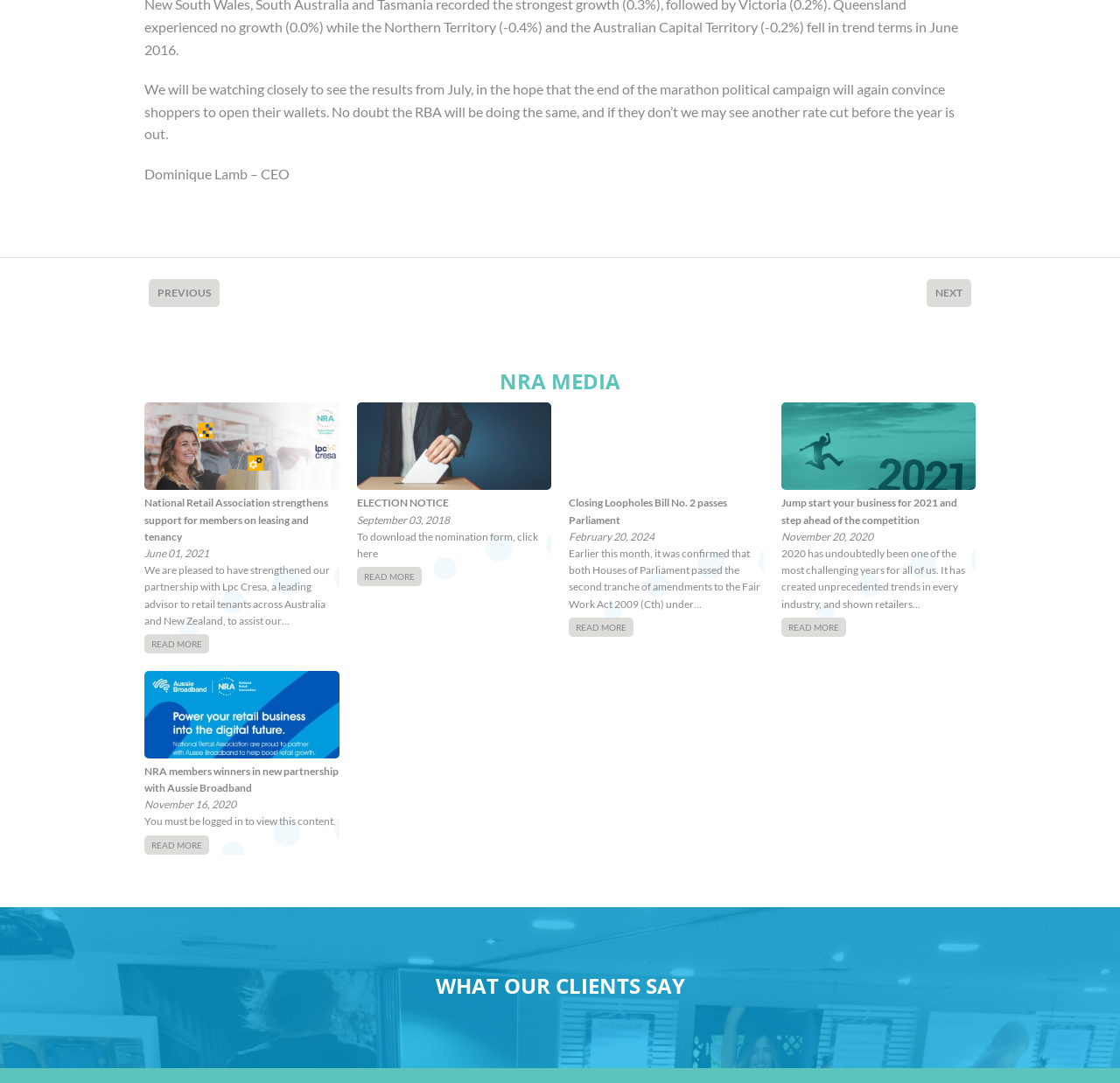Highlight the bounding box of the UI element that corresponds to this description: "Next".

[0.827, 0.257, 0.867, 0.283]